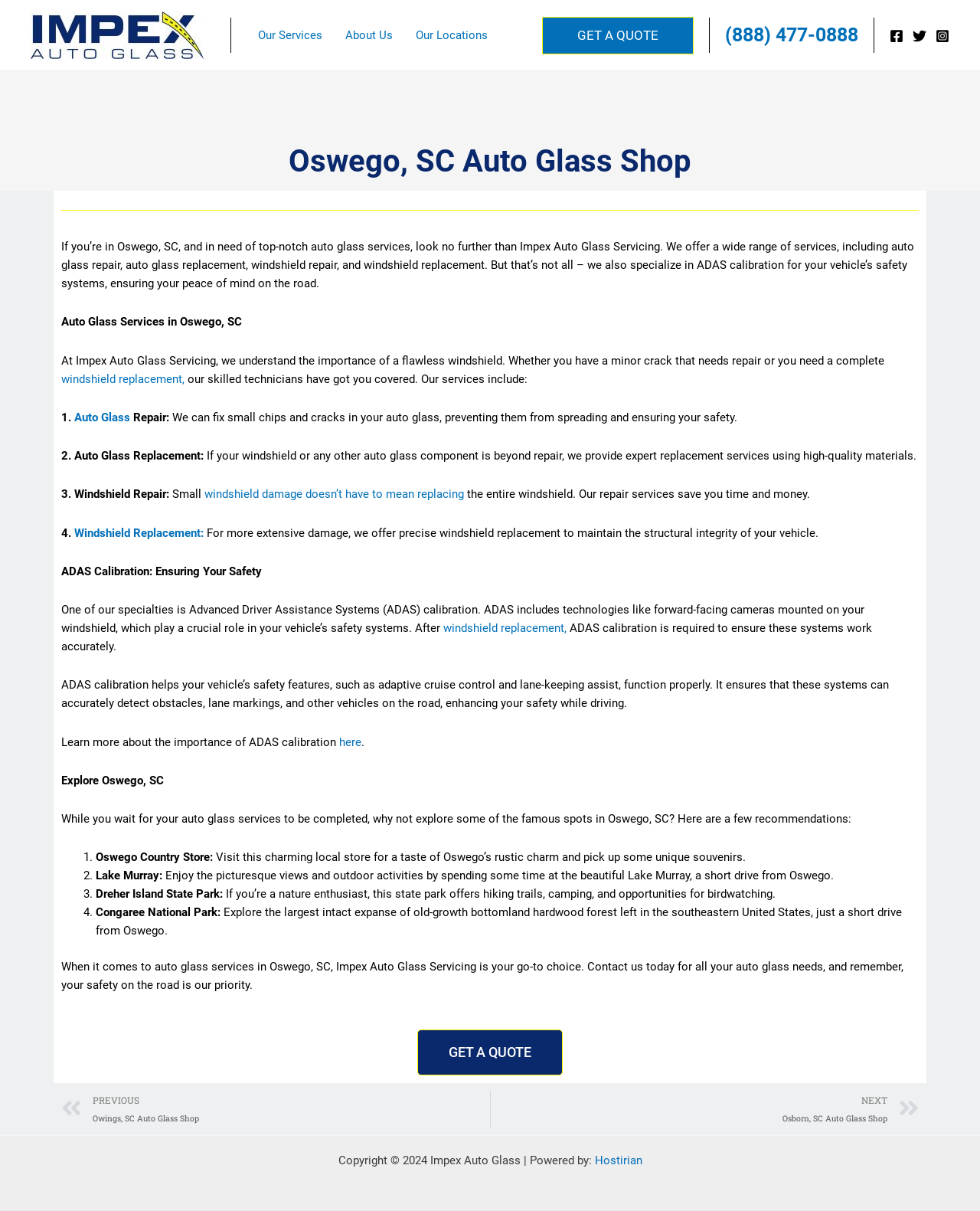Please find the bounding box coordinates in the format (top-left x, top-left y, bottom-right x, bottom-right y) for the given element description. Ensure the coordinates are floating point numbers between 0 and 1. Description: GET A QUOTE

[0.426, 0.85, 0.574, 0.888]